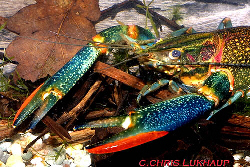Answer in one word or a short phrase: 
What is notable about the crayfish's growth and reproduction rates?

Rapid